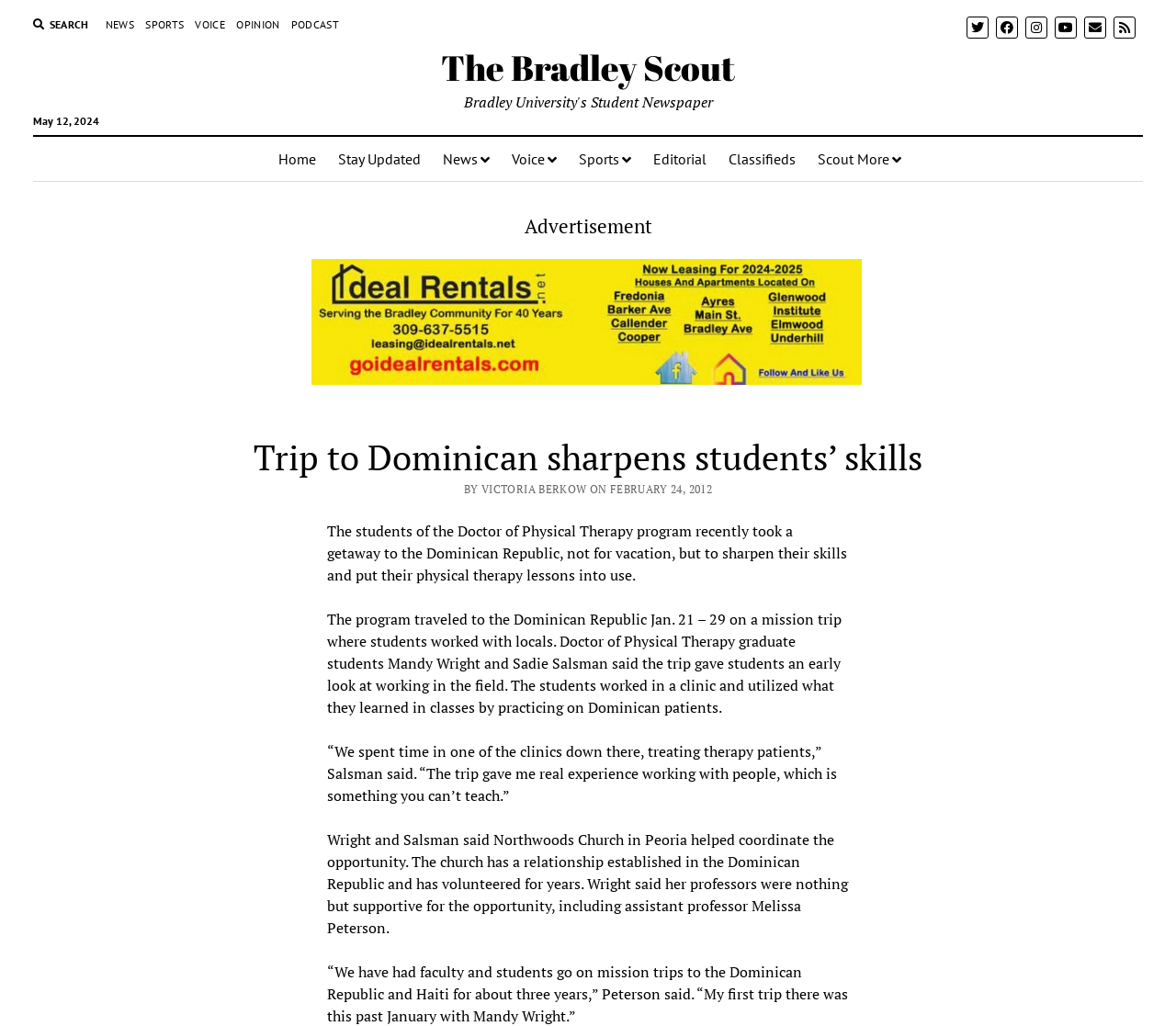What is the name of the program that the students are part of?
Using the information from the image, provide a comprehensive answer to the question.

I found the name of the program by reading the static text element with the coordinates [0.278, 0.507, 0.72, 0.57] which mentions 'The students of the Doctor of Physical Therapy program...'.